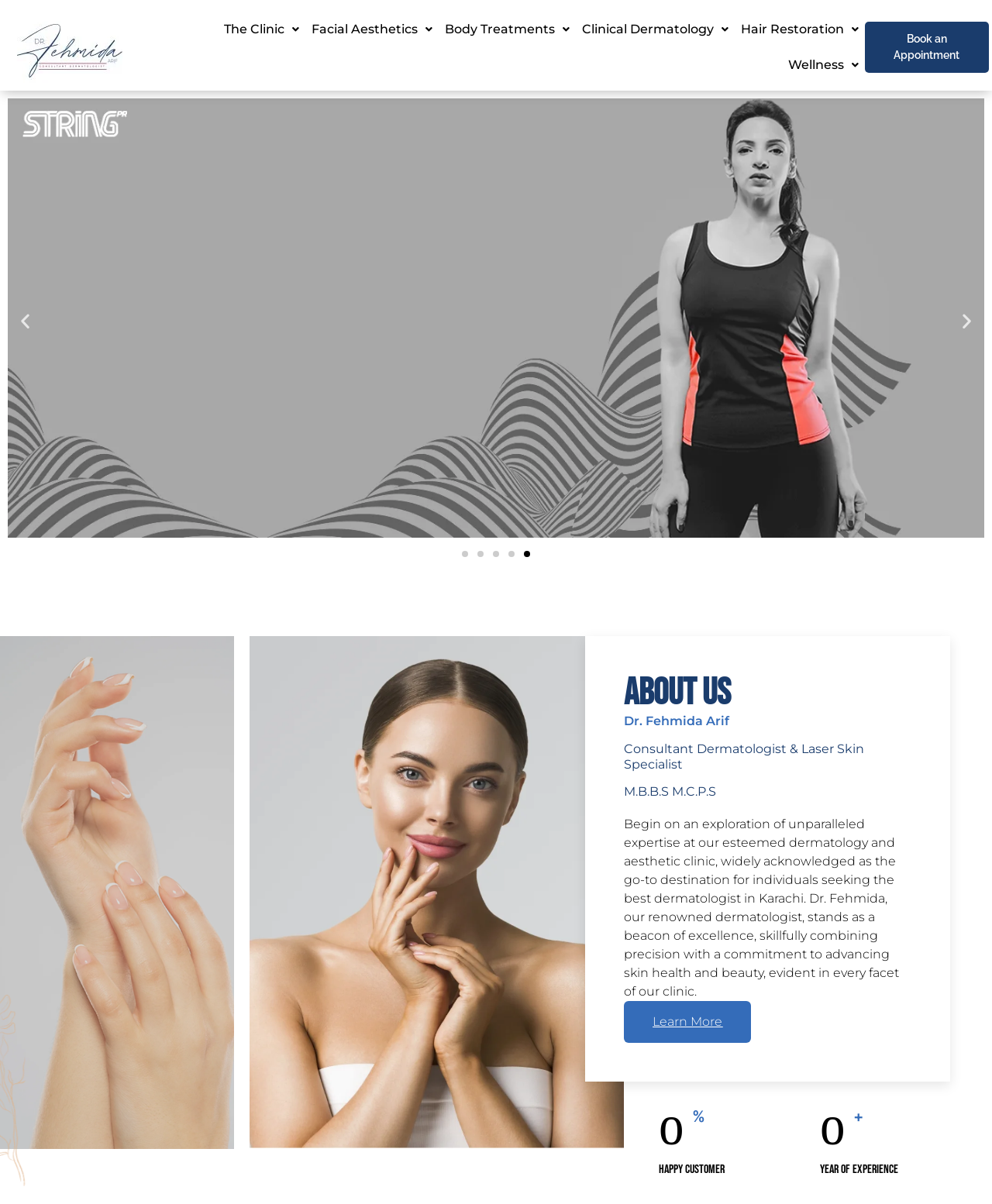Locate the coordinates of the bounding box for the clickable region that fulfills this instruction: "Click the clinic logo".

[0.011, 0.01, 0.14, 0.069]